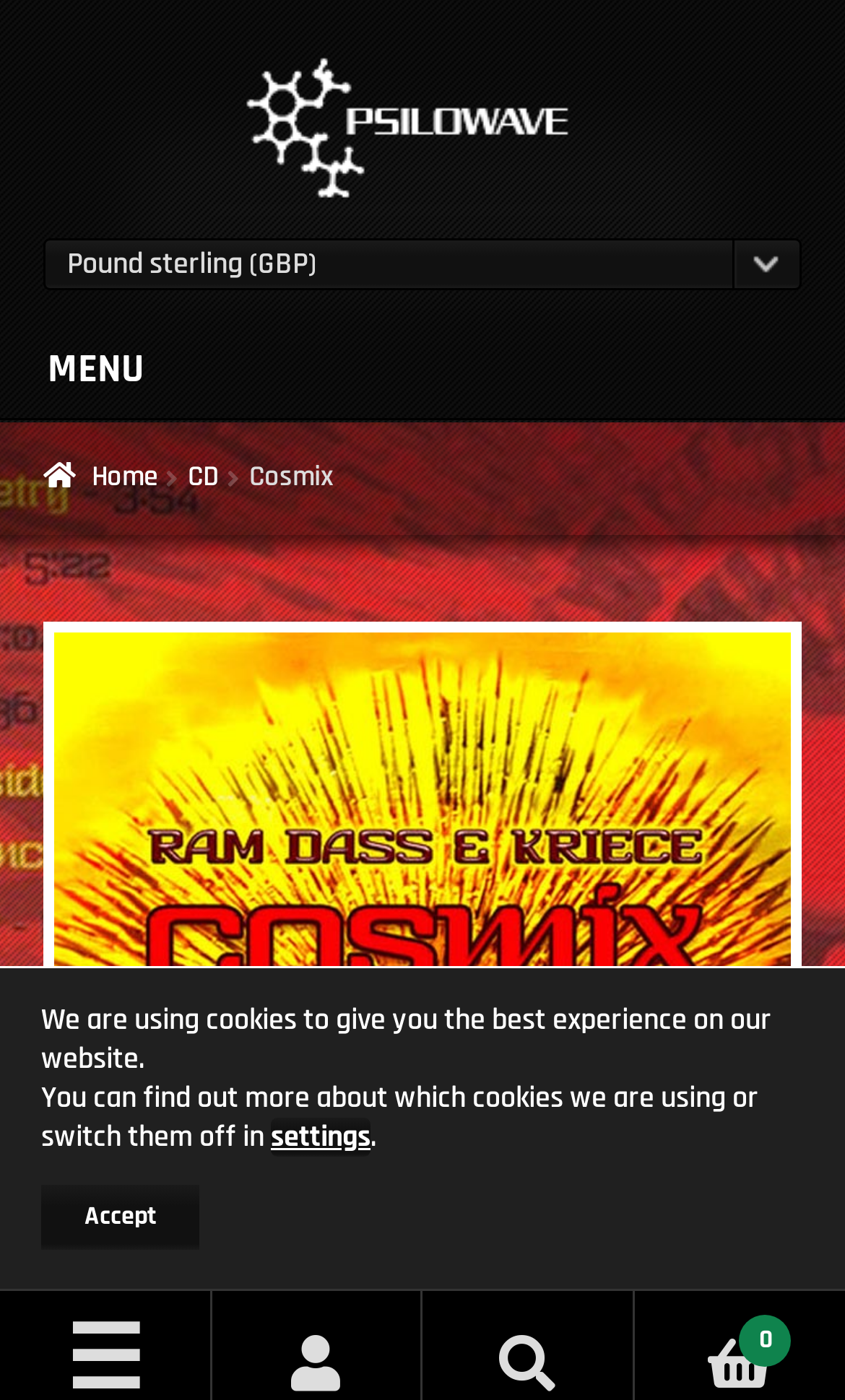Give a one-word or one-phrase response to the question:
How many buttons are there in the tablist?

3